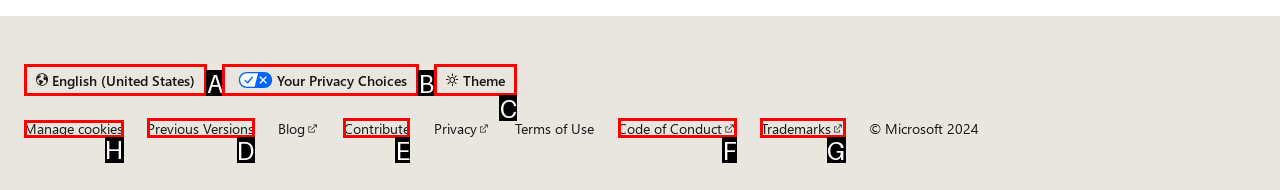Which lettered option matches the following description: Environmental Center of Sonoma County
Provide the letter of the matching option directly.

None